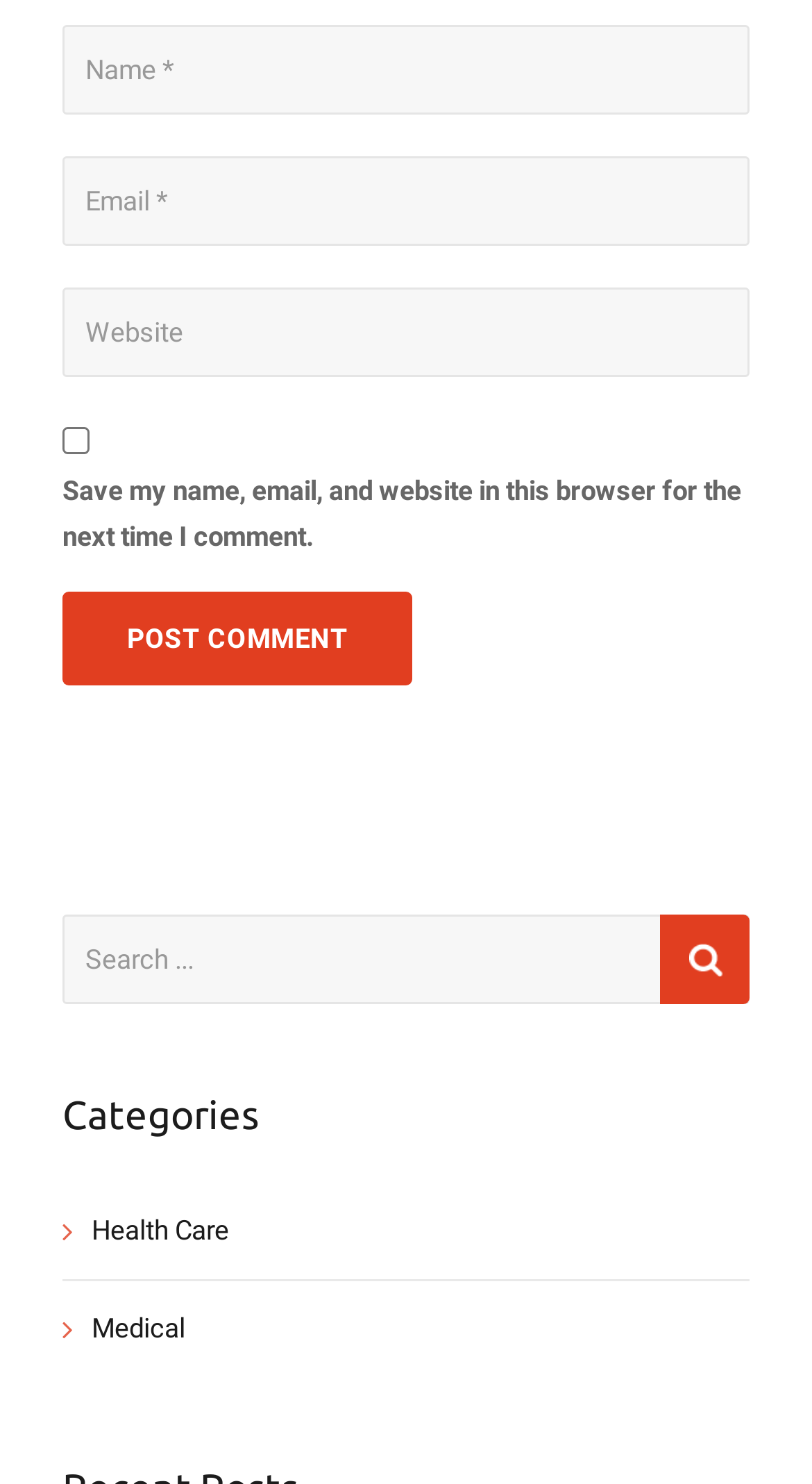Please specify the bounding box coordinates of the clickable region necessary for completing the following instruction: "Enter your name". The coordinates must consist of four float numbers between 0 and 1, i.e., [left, top, right, bottom].

[0.077, 0.017, 0.923, 0.077]